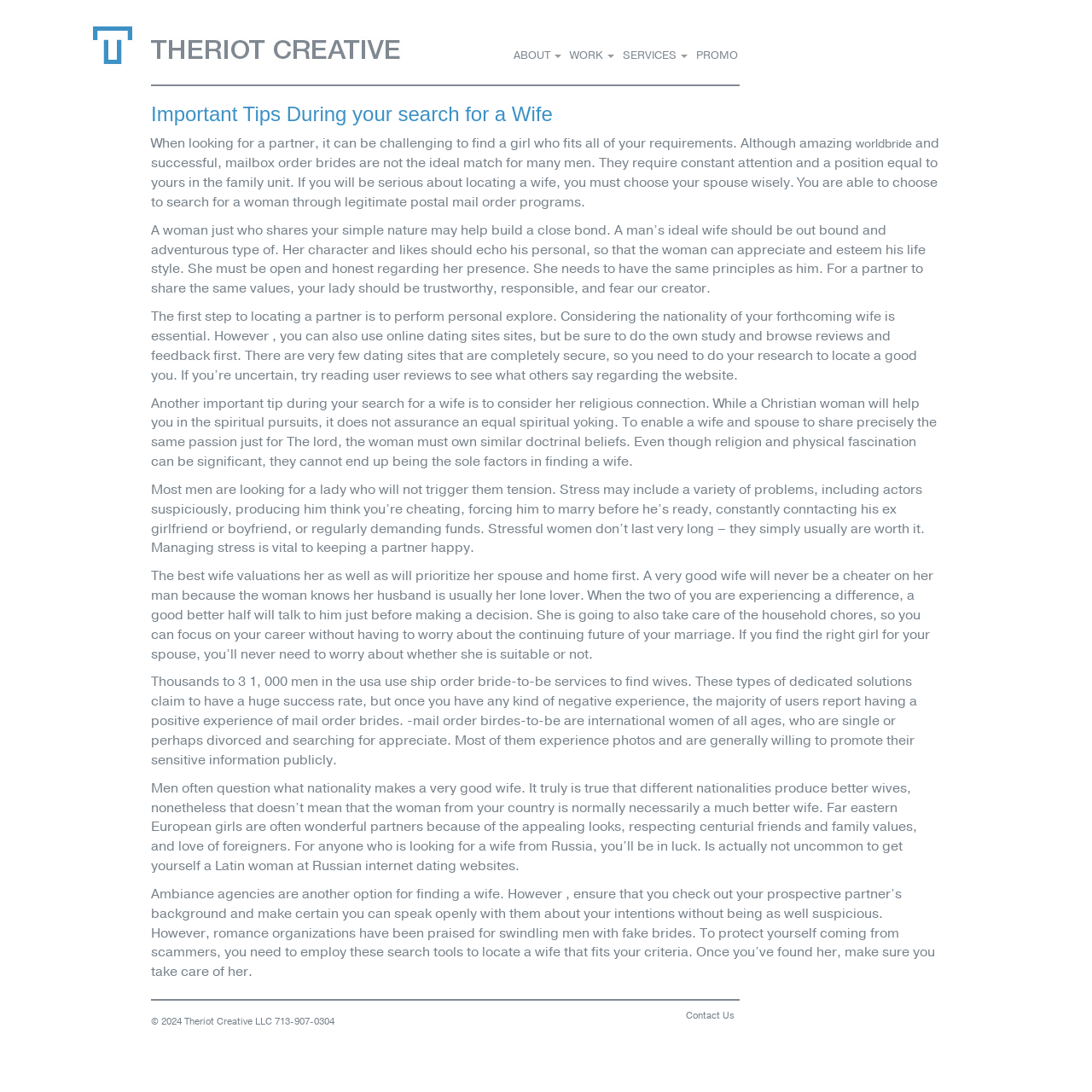Based on the description "Work", find the bounding box of the specified UI element.

[0.522, 0.043, 0.563, 0.059]